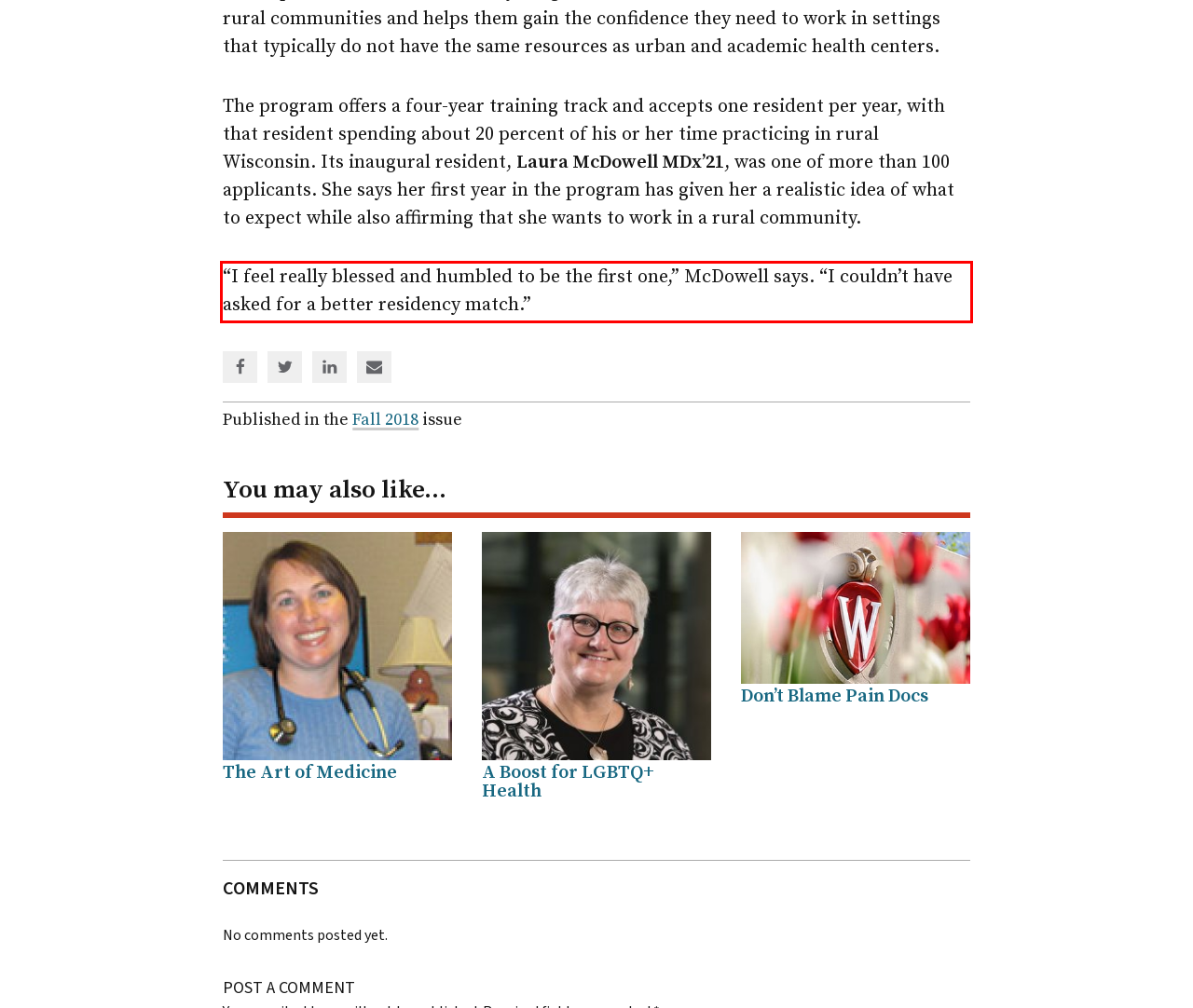You are given a screenshot of a webpage with a UI element highlighted by a red bounding box. Please perform OCR on the text content within this red bounding box.

“I feel really blessed and humbled to be the first one,” McDowell says. “I couldn’t have asked for a better residency match.”